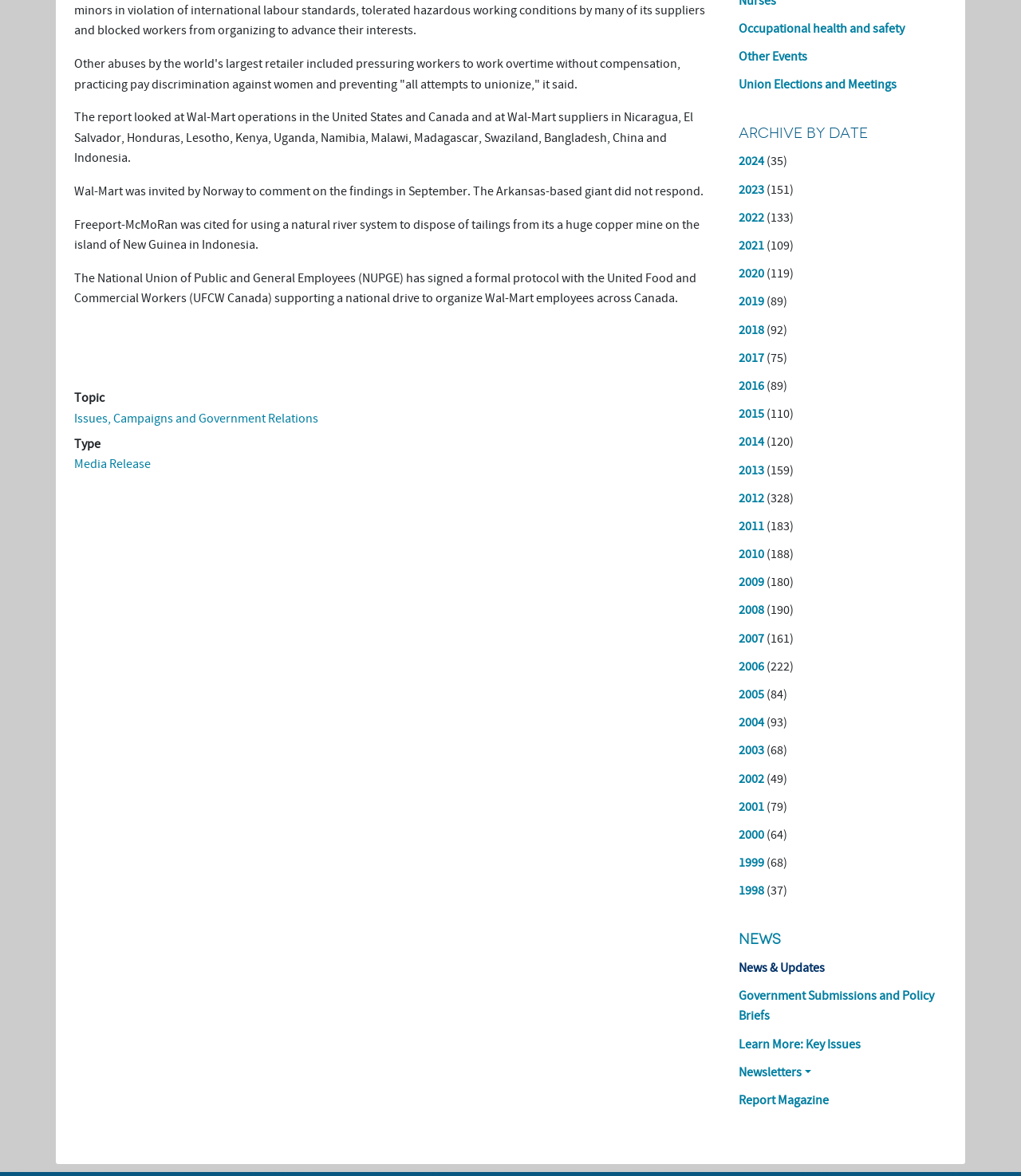Locate the bounding box of the UI element defined by this description: "Other Events". The coordinates should be given as four float numbers between 0 and 1, formatted as [left, top, right, bottom].

[0.723, 0.041, 0.79, 0.055]